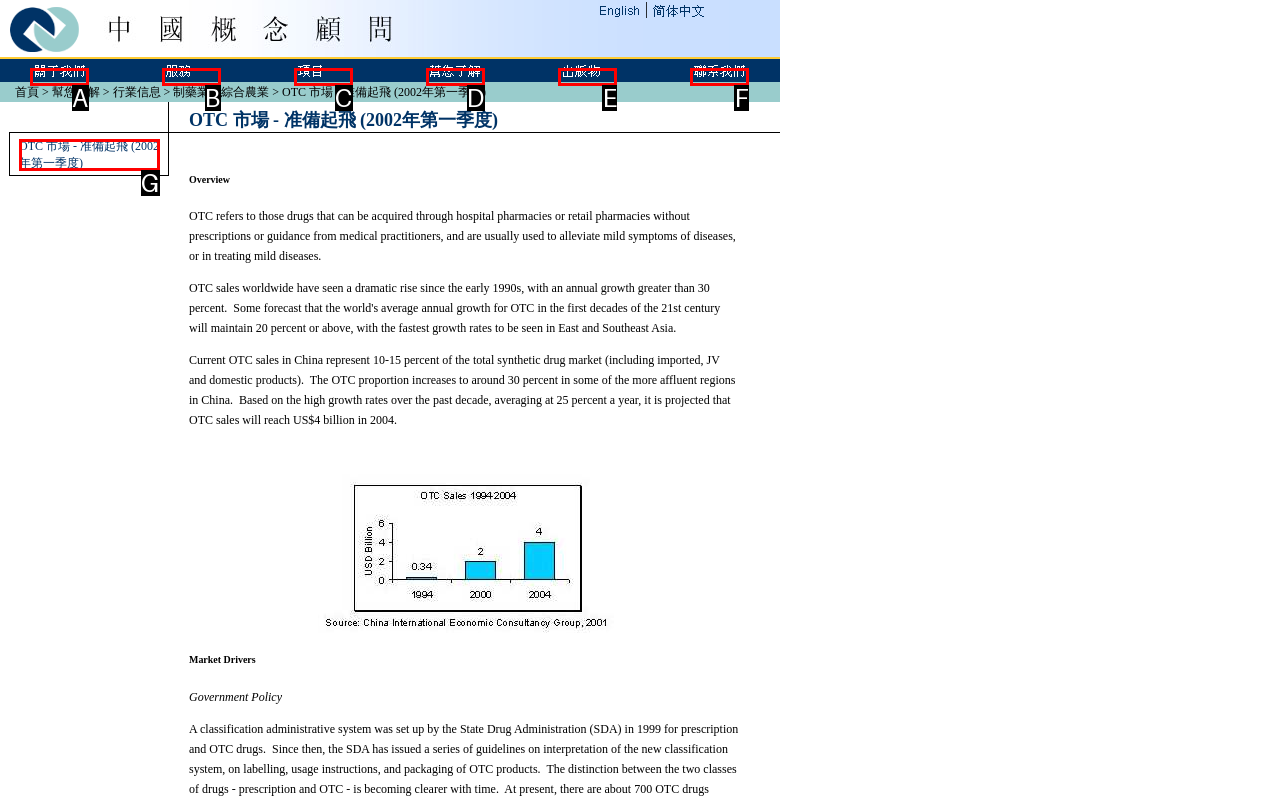Select the HTML element that fits the following description: OTC 市場 - 准備起飛 (2002年第一季度)
Provide the letter of the matching option.

G